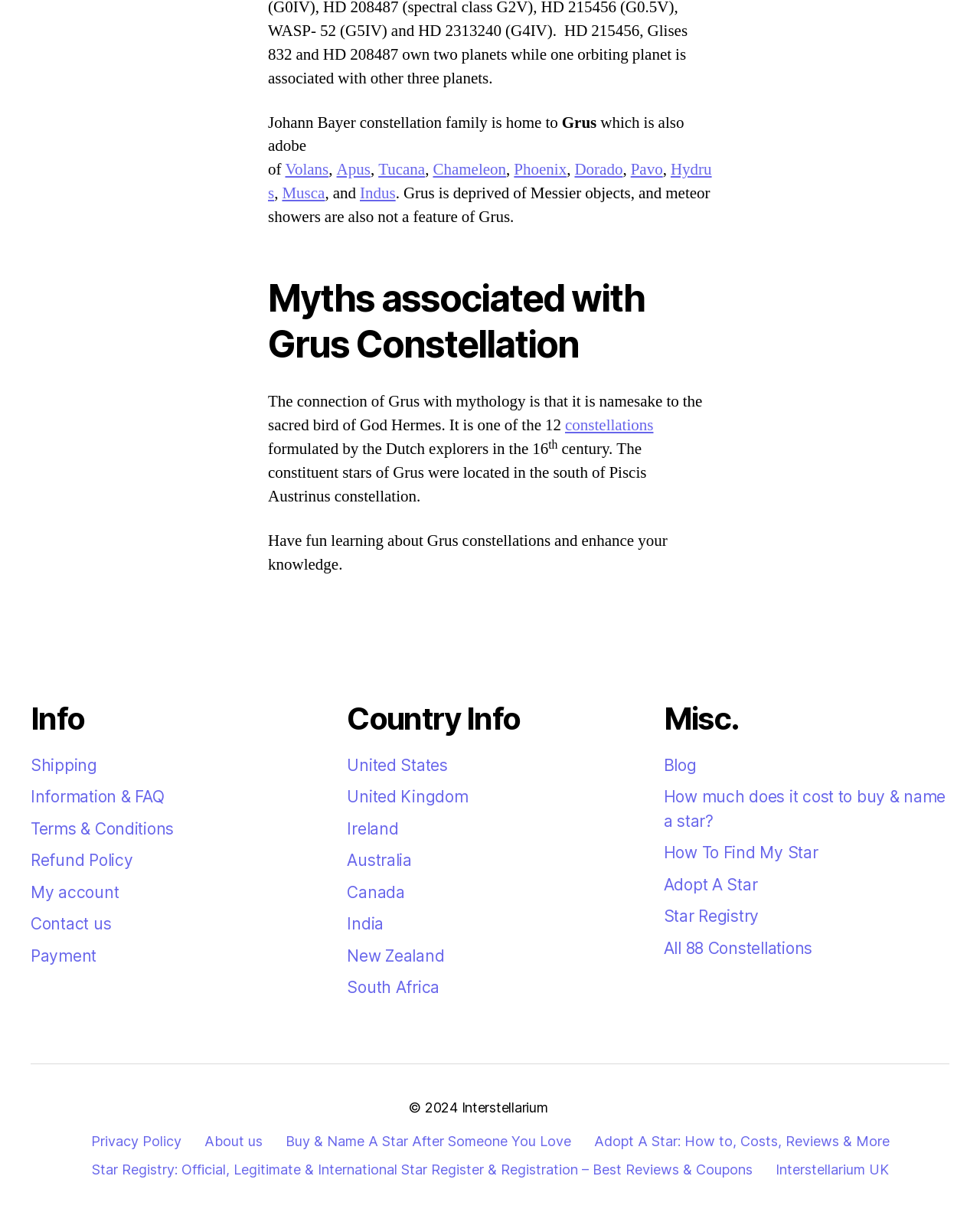Look at the image and give a detailed response to the following question: What is the name of the constellation family mentioned?

The question asks about the name of the constellation family mentioned in the webpage. By reading the StaticText element with ID 208, we can find the answer, which is 'Johann Bayer constellation family'.